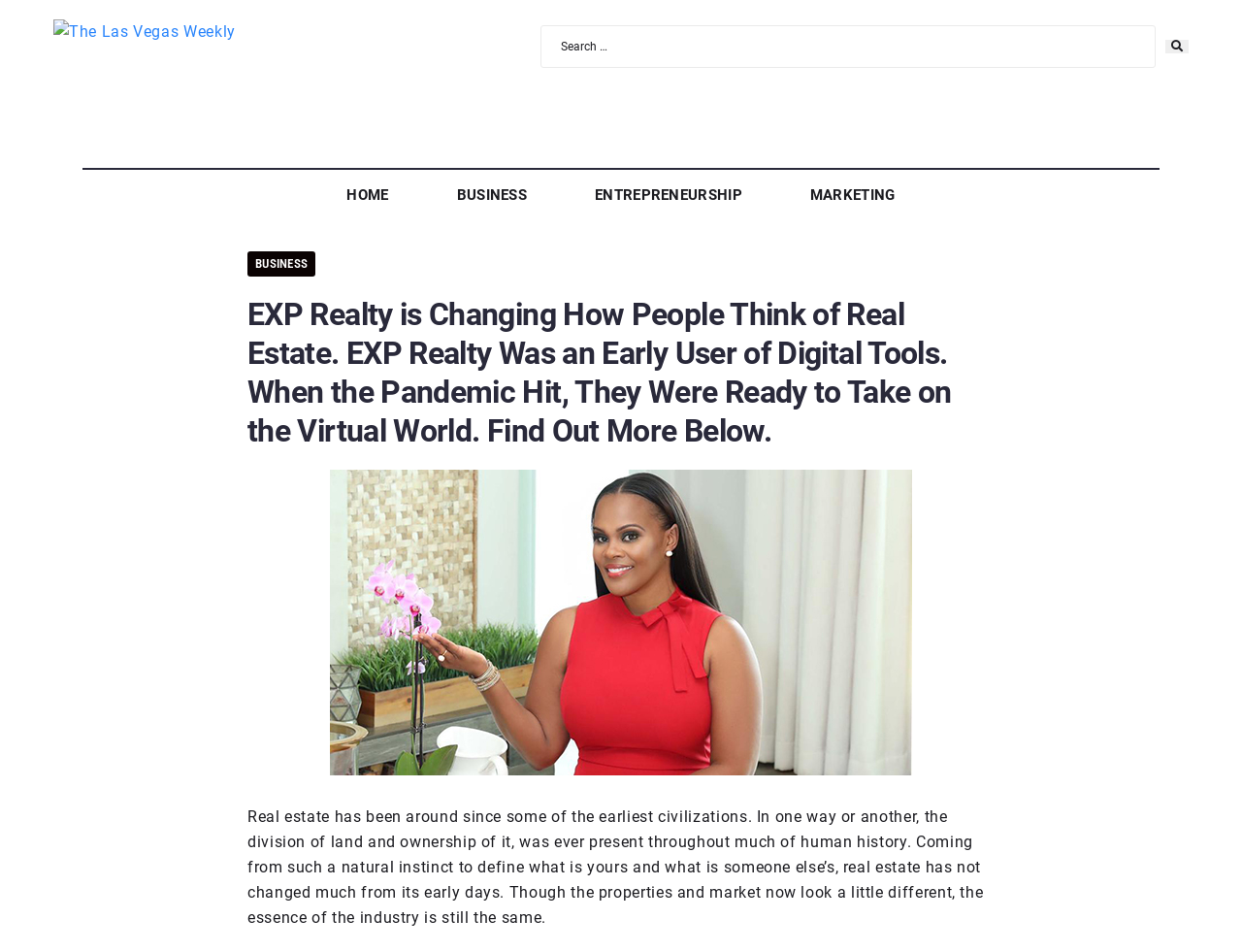Provide the bounding box coordinates of the UI element that matches the description: "name="s" placeholder="Search …"".

[0.435, 0.027, 0.93, 0.072]